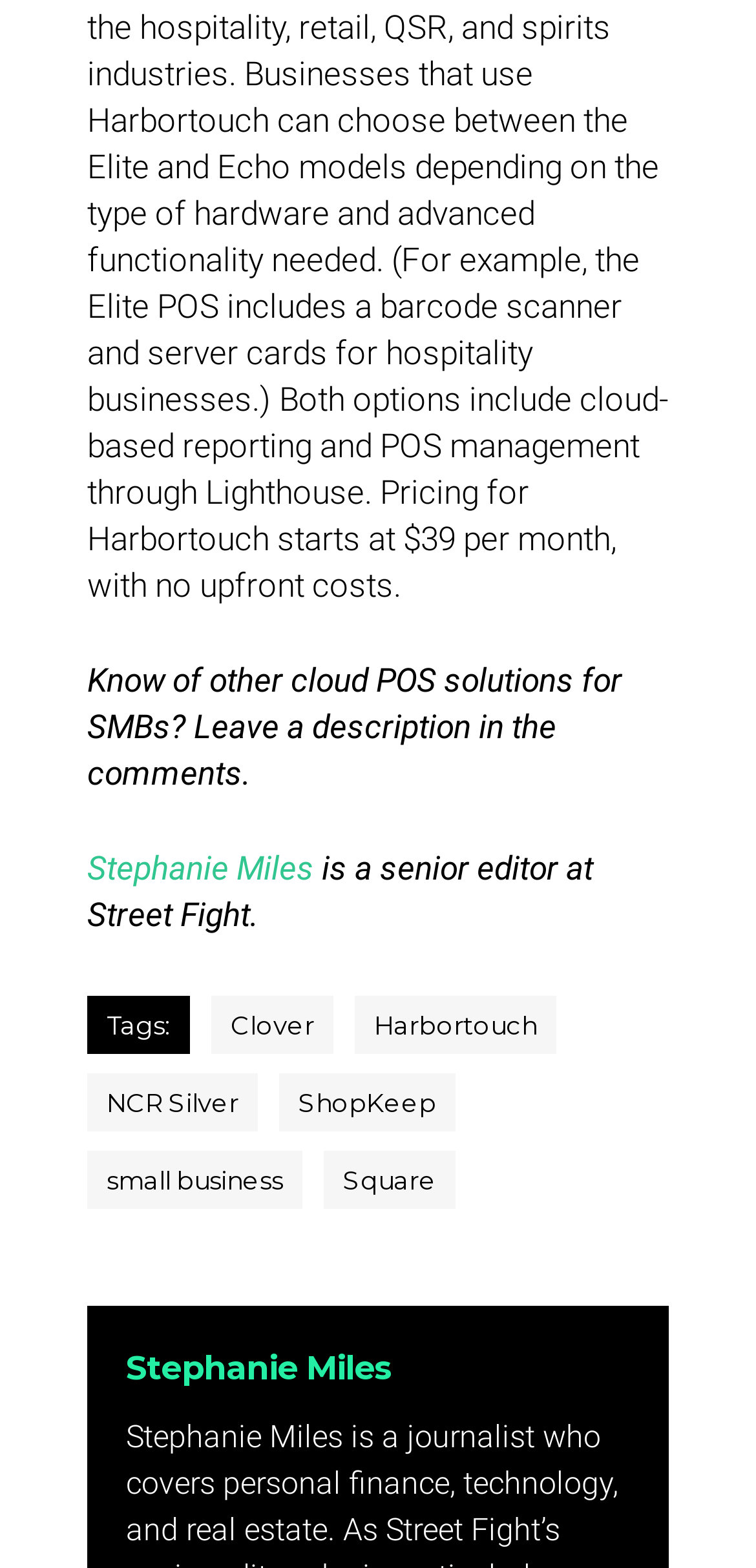Please analyze the image and give a detailed answer to the question:
What are the tags mentioned in the article?

The tags mentioned in the article are Clover, Harbortouch, NCR Silver, ShopKeep, small business, and Square, which are listed below the text 'Tags:'